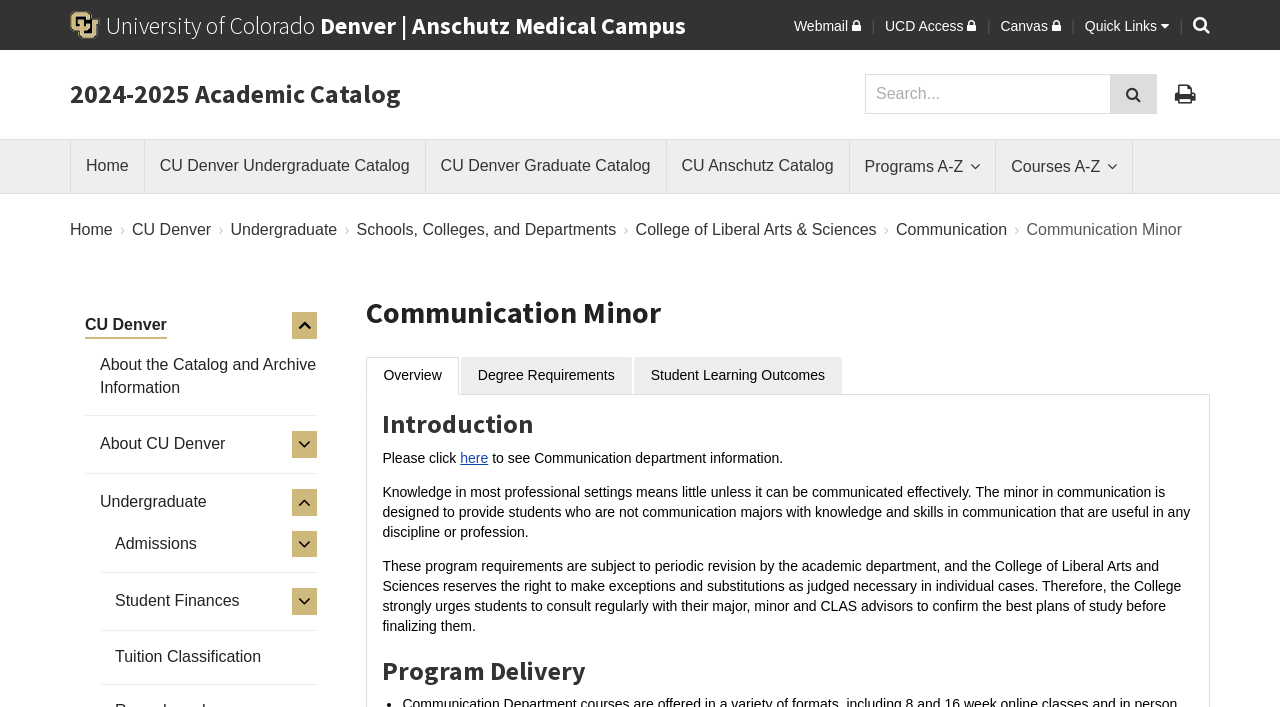Locate the bounding box coordinates of the UI element described by: "2024-2025 Academic Catalog". The bounding box coordinates should consist of four float numbers between 0 and 1, i.e., [left, top, right, bottom].

[0.055, 0.109, 0.313, 0.156]